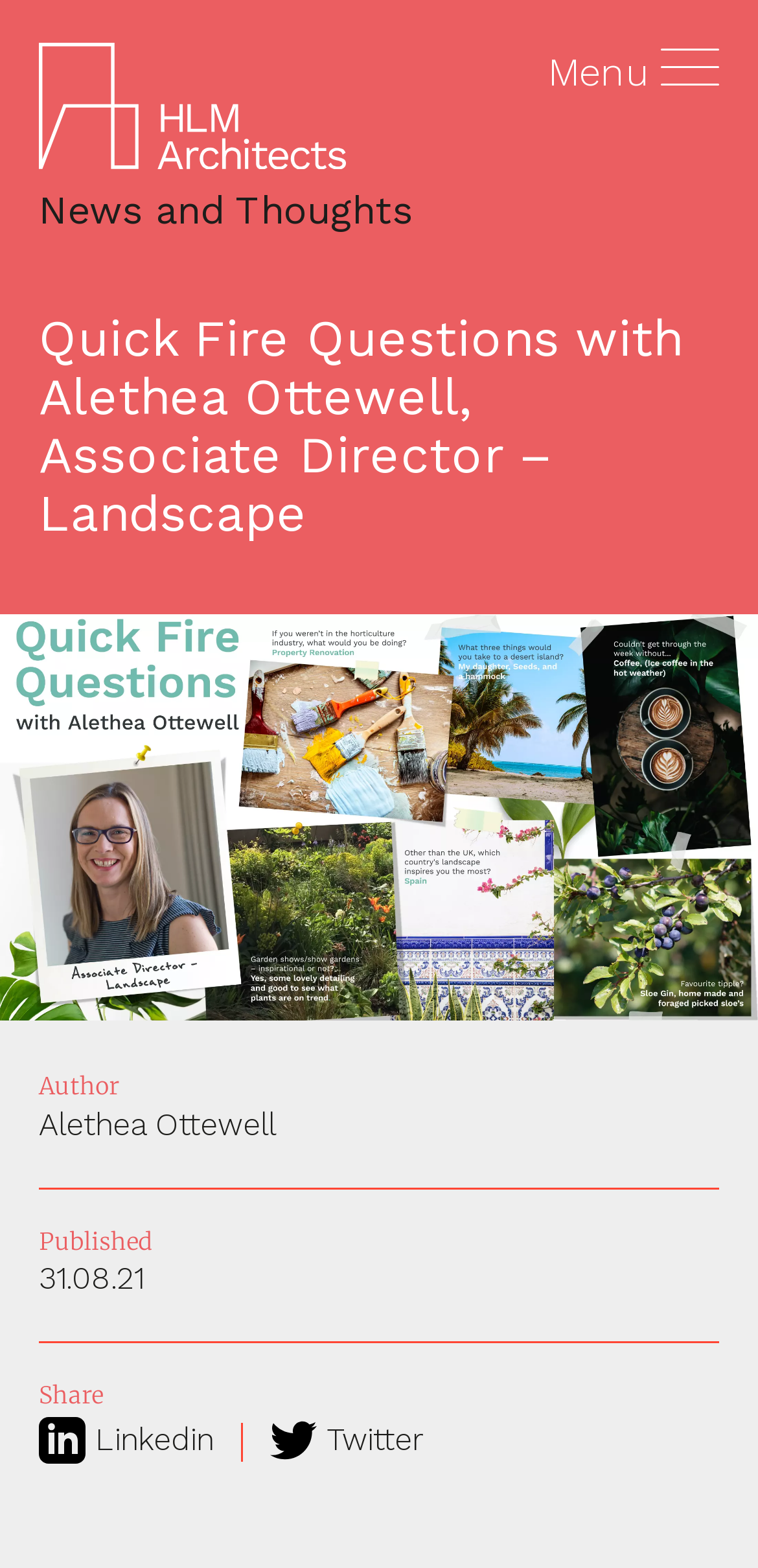Extract the bounding box coordinates for the UI element described as: "Twitter".

[0.356, 0.904, 0.559, 0.935]